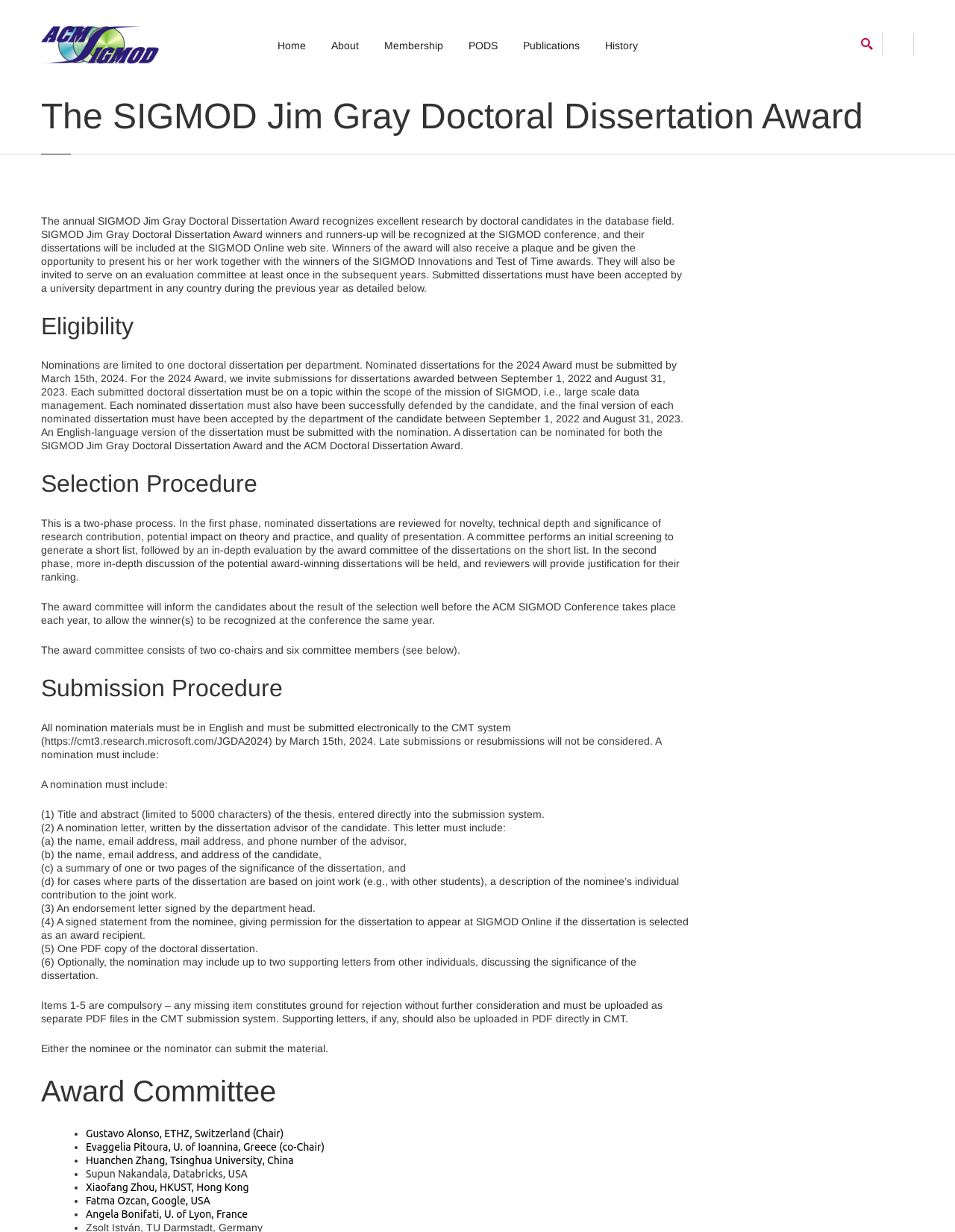Find the bounding box coordinates of the clickable region needed to perform the following instruction: "Click on the 'Publications' link". The coordinates should be provided as four float numbers between 0 and 1, i.e., [left, top, right, bottom].

[0.537, 0.024, 0.618, 0.05]